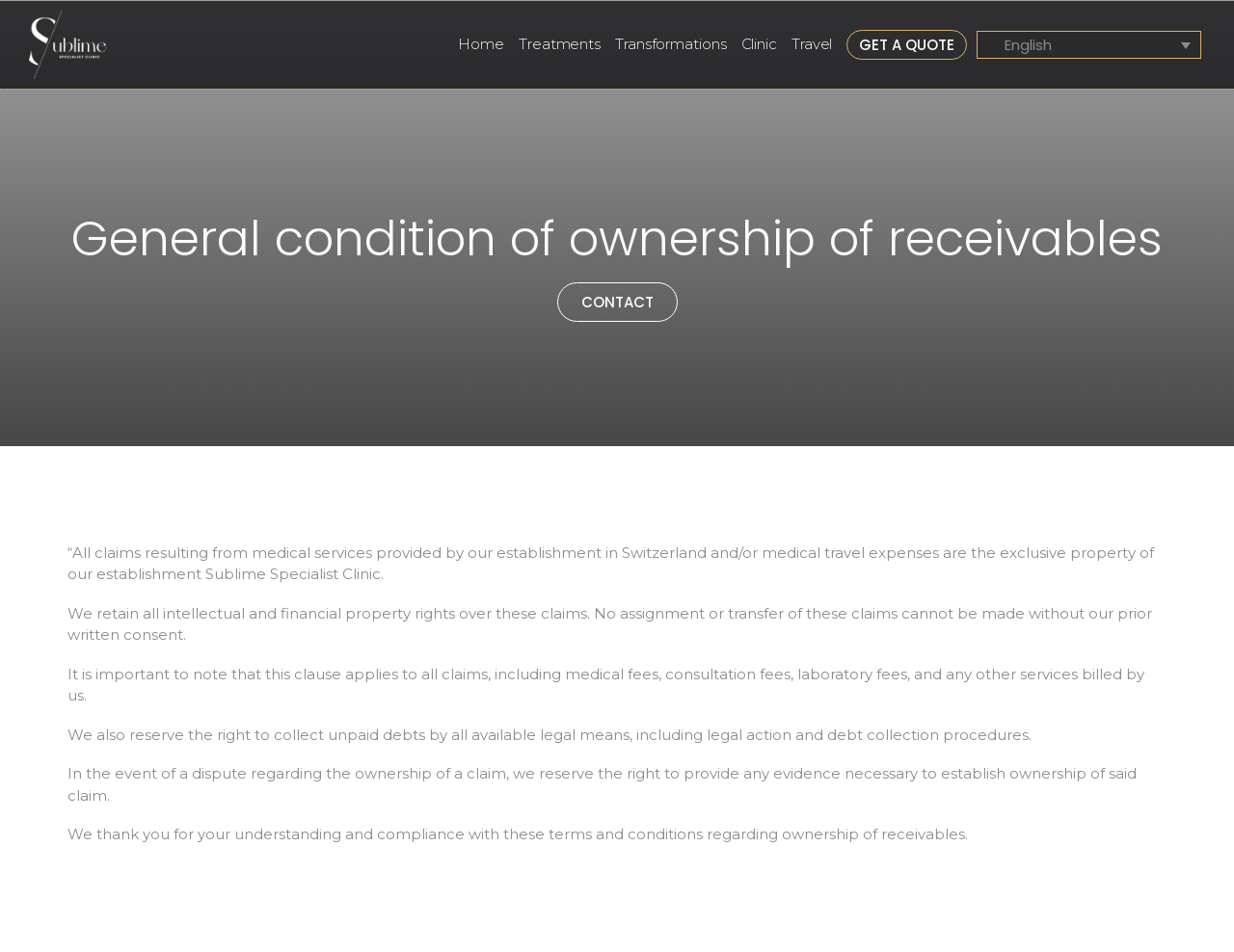Summarize the webpage in an elaborate manner.

The webpage appears to be a terms and conditions page, specifically focusing on the ownership of receivables related to medical services provided by Sublime Specialist Clinic in Switzerland. 

At the top left, there is a link with no text, followed by a row of links including "Home", "Treatments", "Transformations", "Clinic", "Travel", and "GET A QUOTE", which are positioned horizontally and centered at the top of the page. 

To the right of these links, there is a dropdown list with the option "English" selected. 

Below the top navigation bar, there is a heading that reads "General condition of ownership of receivables". 

Underneath the heading, there is a prominent link to "CONTACT" positioned roughly in the middle of the page. 

To the left of the "CONTACT" link, there is a block of text that explains the clinic's policy on ownership of receivables, including medical services and travel expenses. The text is divided into five paragraphs, each describing a specific aspect of the policy, such as the exclusive property rights, intellectual and financial property rights, and the right to collect unpaid debts. 

At the bottom left of the page, there is another link with no text.